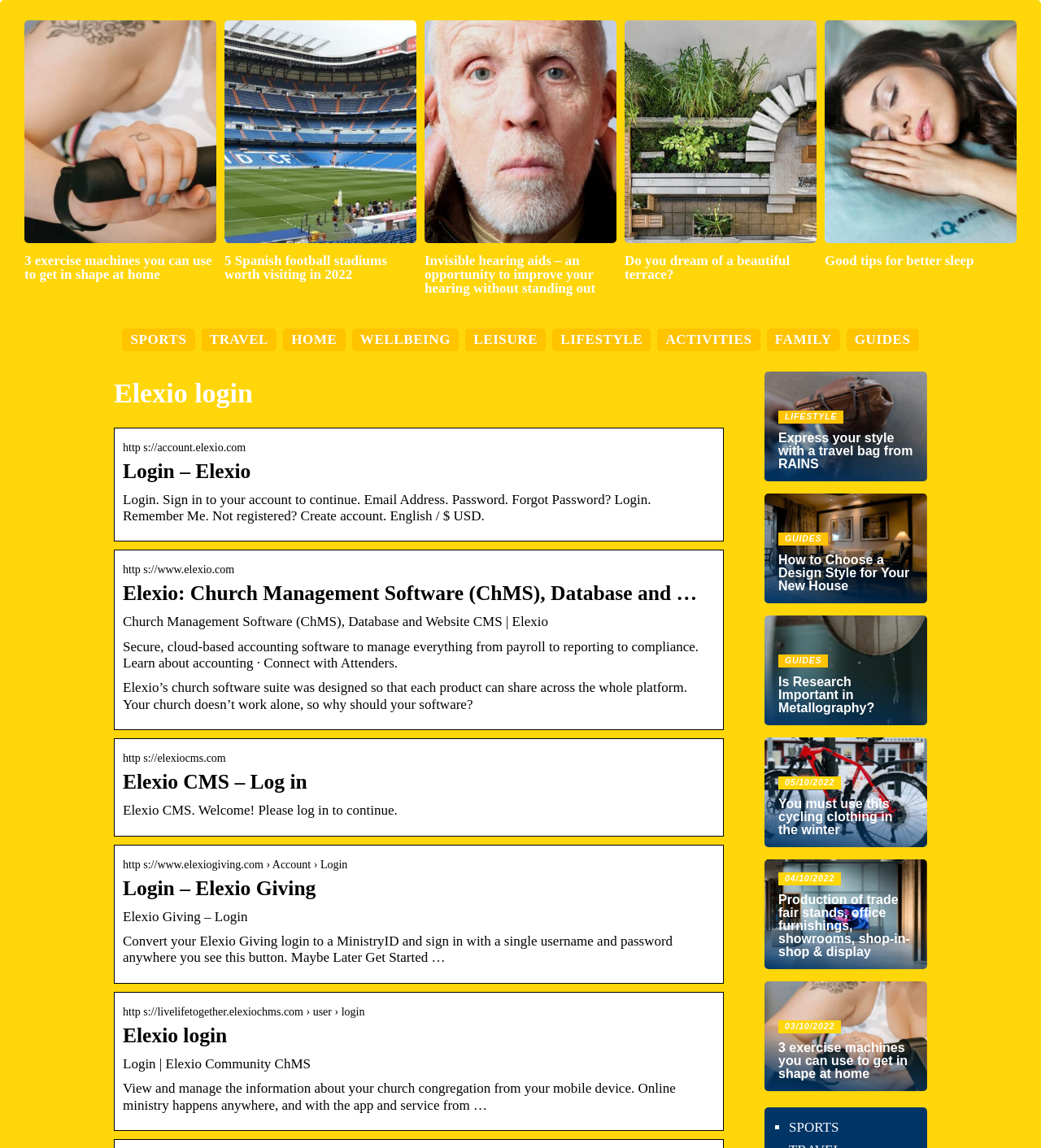Provide a brief response using a word or short phrase to this question:
What is the purpose of the 'Remember Me' option?

To save login credentials